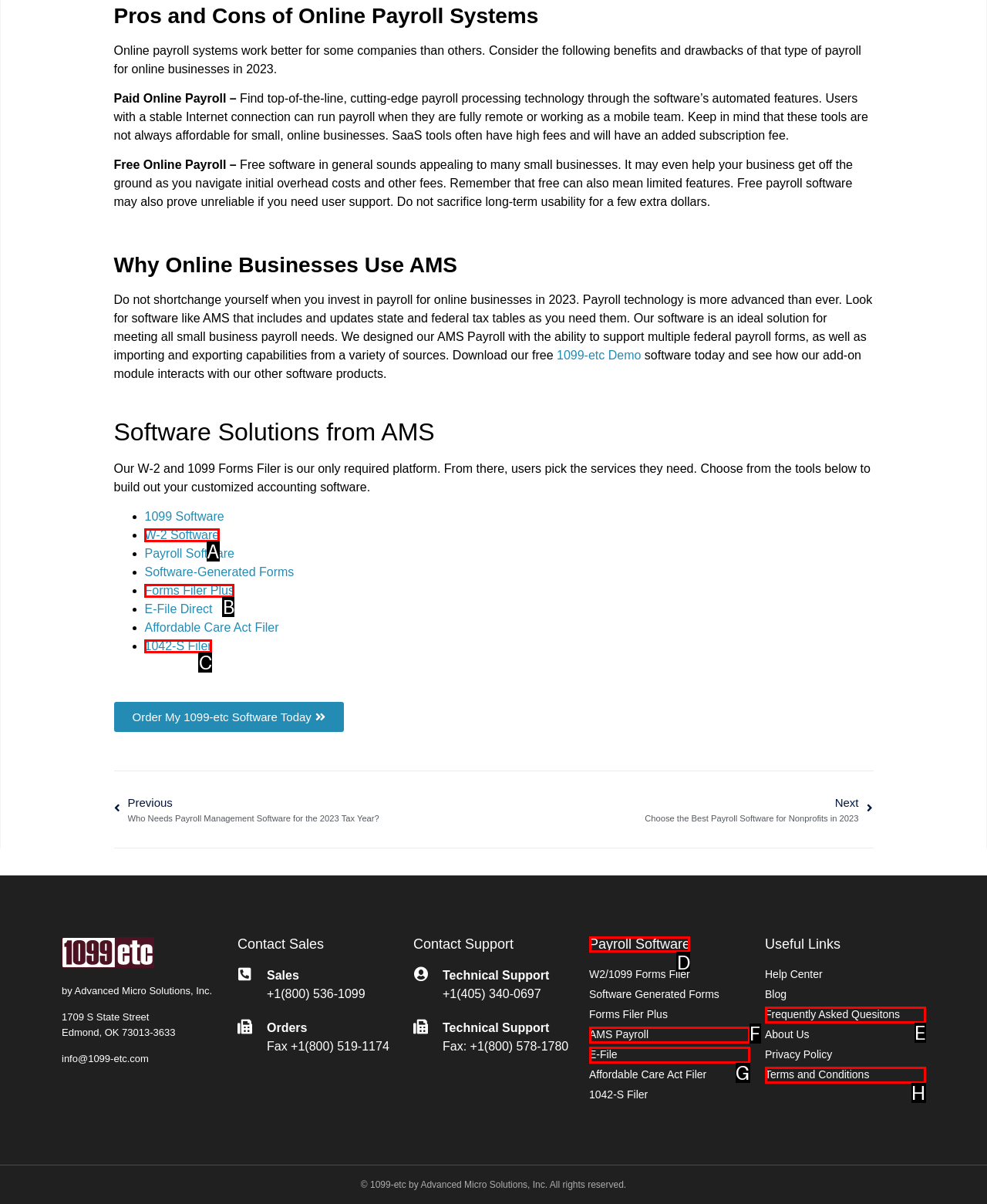Select the UI element that should be clicked to execute the following task: View Payroll Software
Provide the letter of the correct choice from the given options.

D